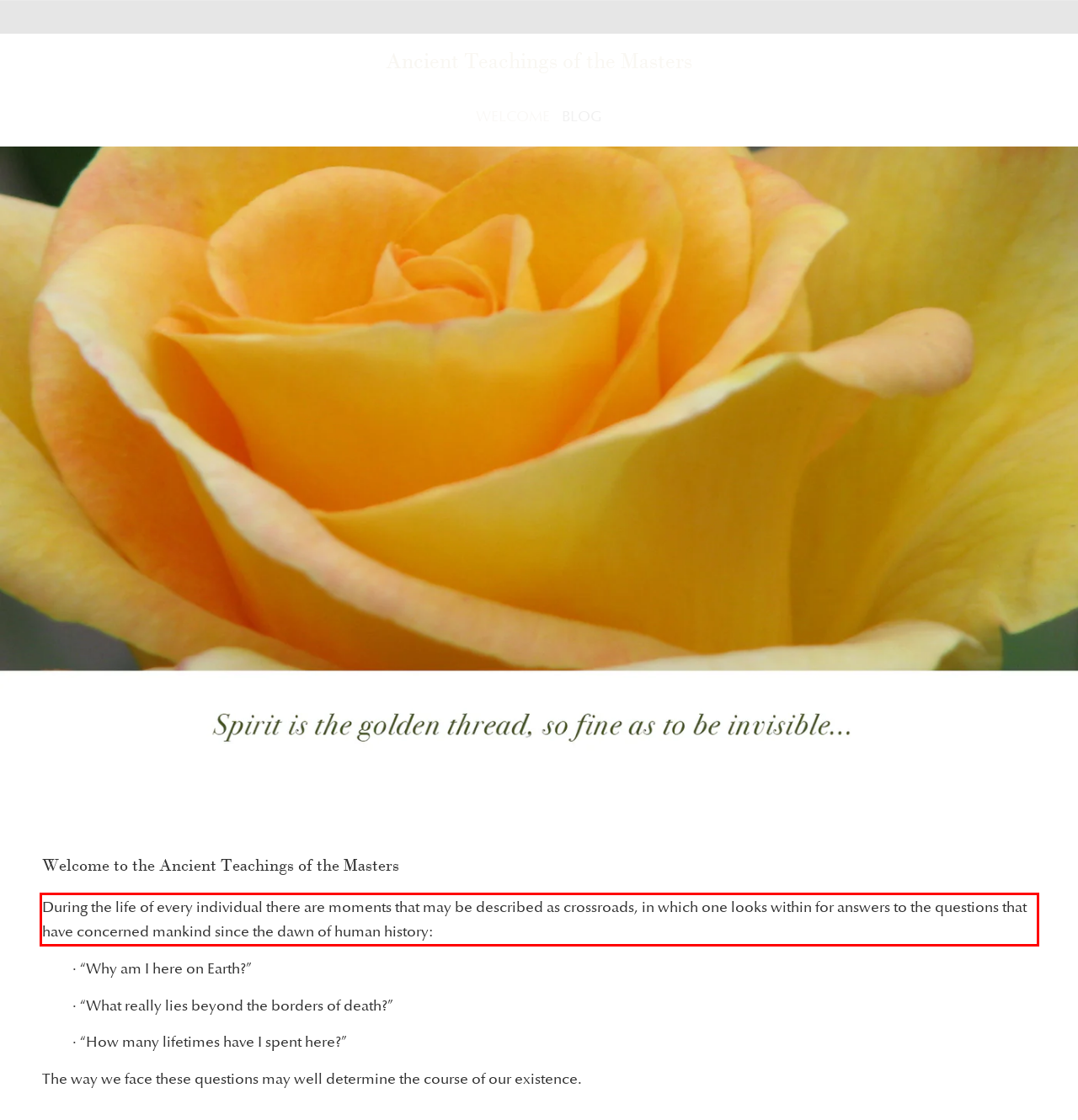You are provided with a webpage screenshot that includes a red rectangle bounding box. Extract the text content from within the bounding box using OCR.

During the life of every individual there are moments that may be described as crossroads, in which one looks within for answers to the questions that have concerned mankind since the dawn of human history: